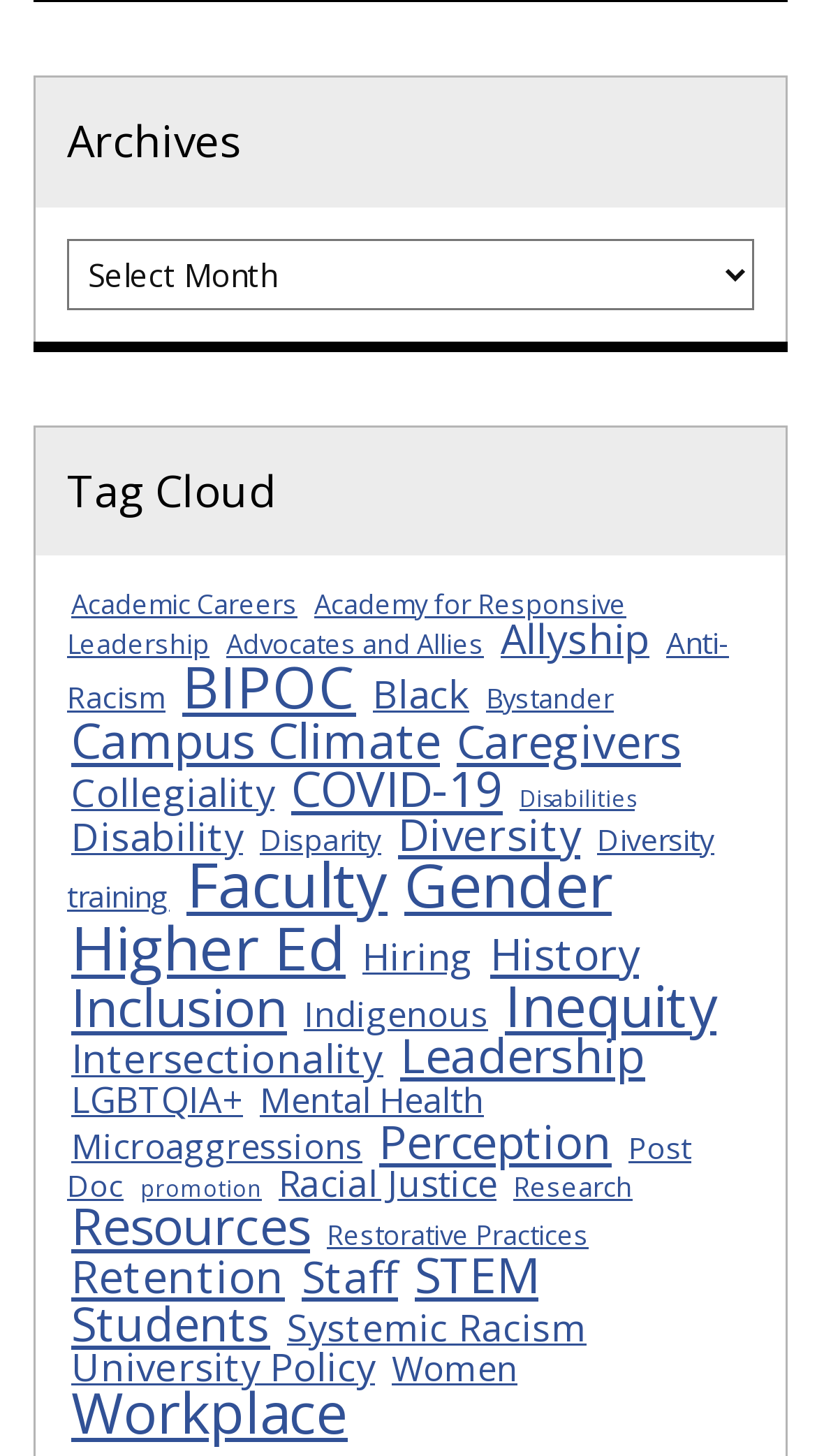What is the category that comes after 'Campus Climate'?
Using the image provided, answer with just one word or phrase.

Caregivers